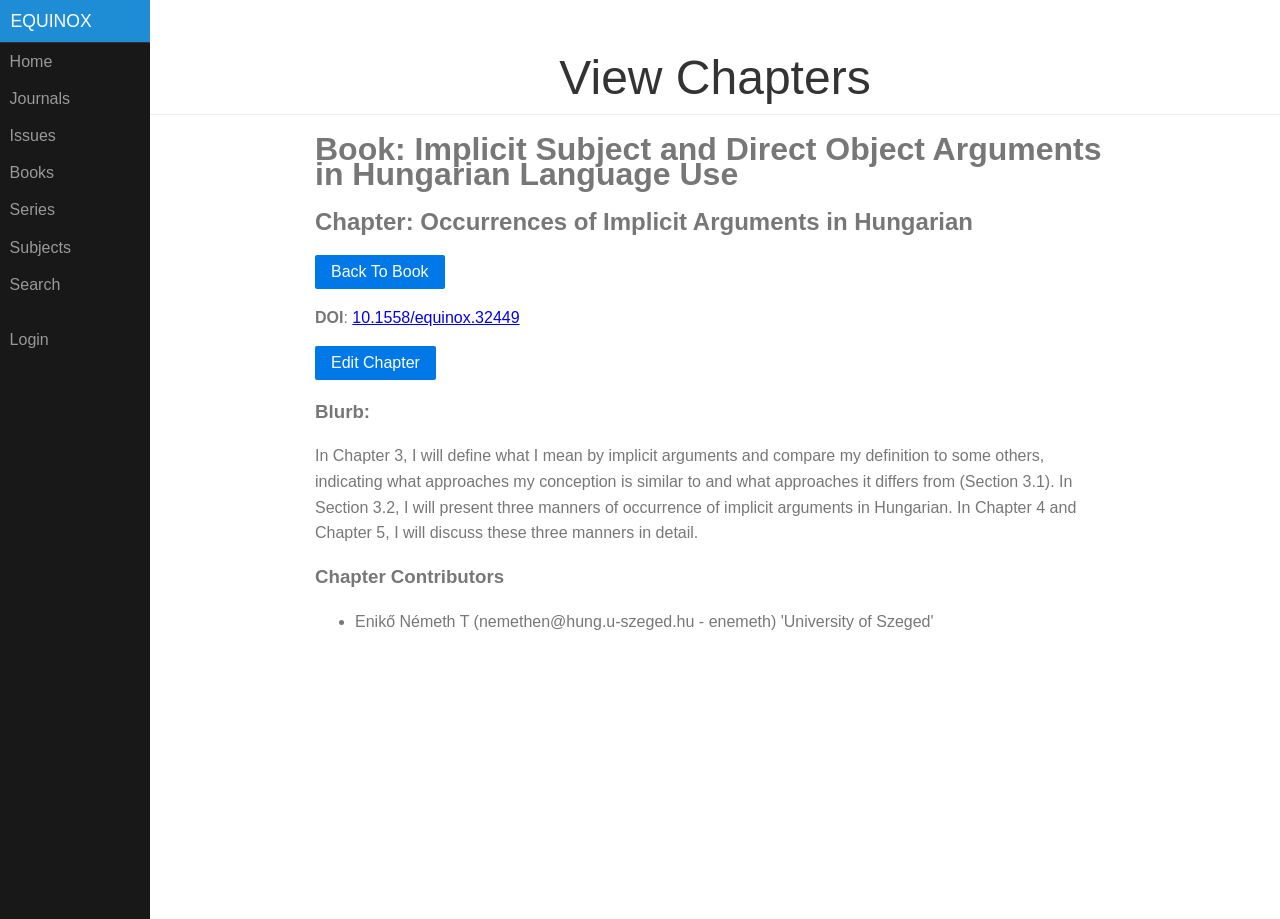Please locate the clickable area by providing the bounding box coordinates to follow this instruction: "back to book".

[0.246, 0.285, 0.347, 0.304]